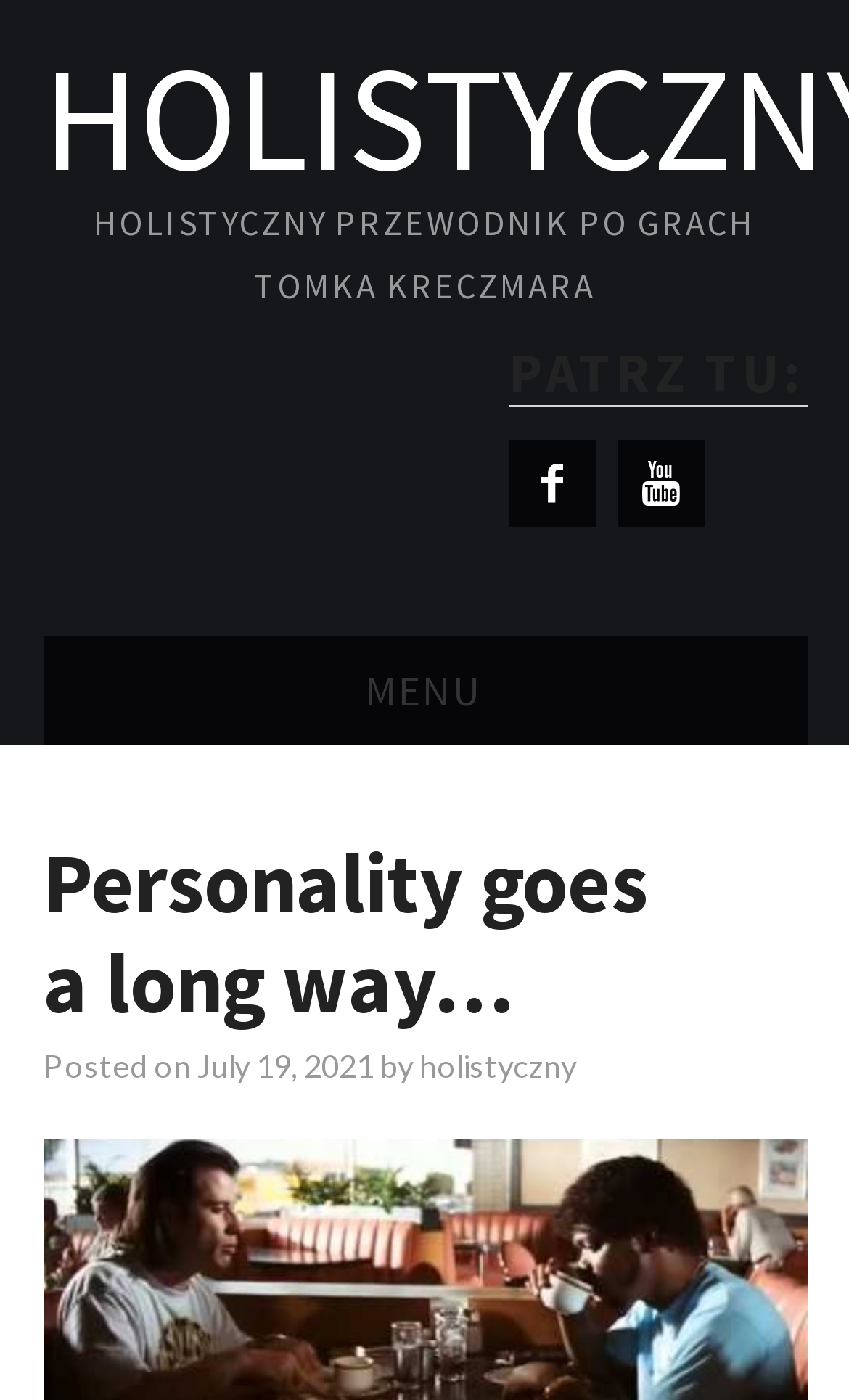Locate the bounding box coordinates of the clickable part needed for the task: "View the OPOWIASTKI section".

[0.05, 0.691, 0.712, 0.769]